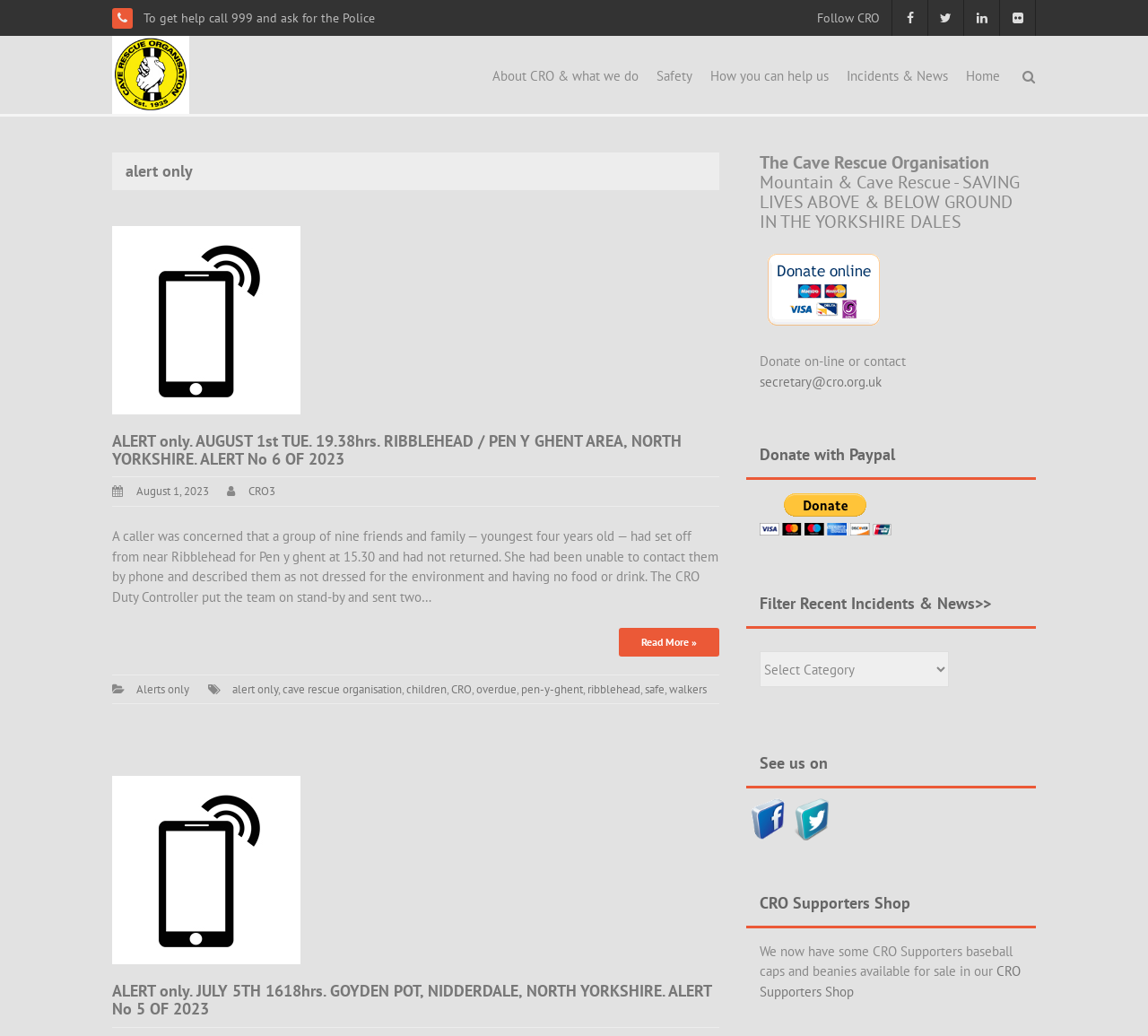Point out the bounding box coordinates of the section to click in order to follow this instruction: "Visit Home Page".

None